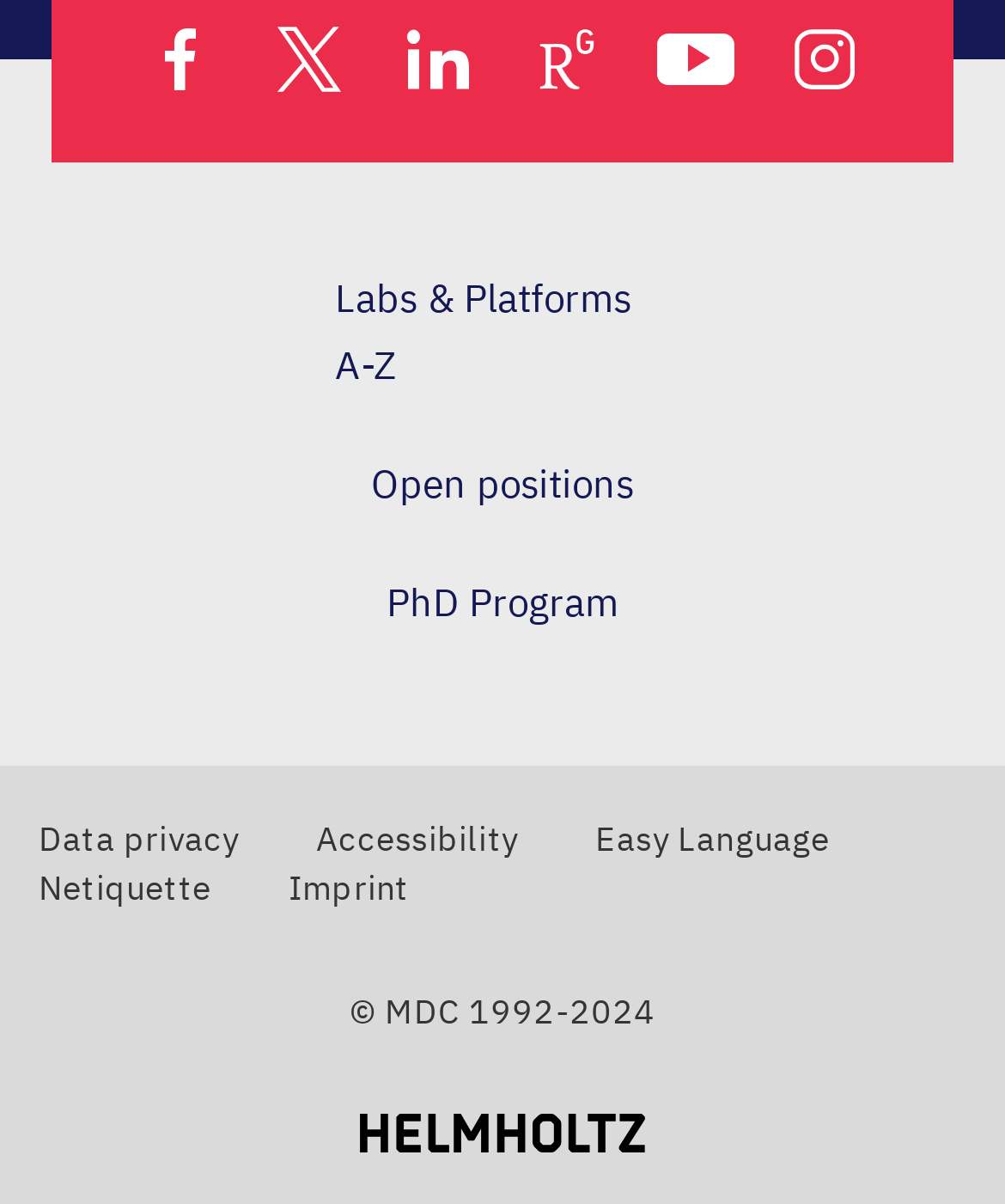What is the name of the program for PhD students?
Provide a detailed answer to the question using information from the image.

I found the answer by navigating to the 'Footer Navigation Menu' and looking at the links under it, where I found the 'PhD Program' link.